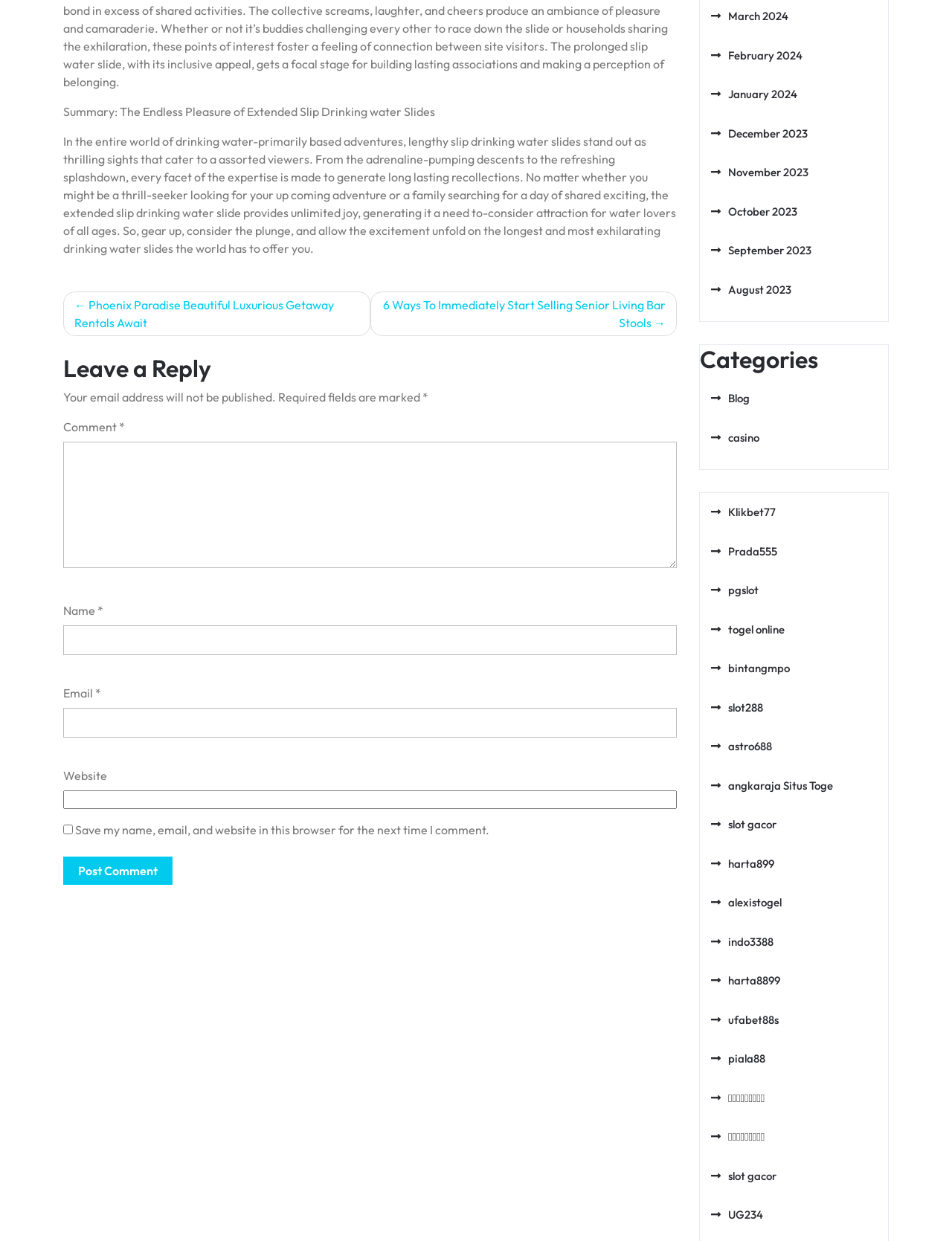Pinpoint the bounding box coordinates of the clickable element needed to complete the instruction: "Search for something". The coordinates should be provided as four float numbers between 0 and 1: [left, top, right, bottom].

None